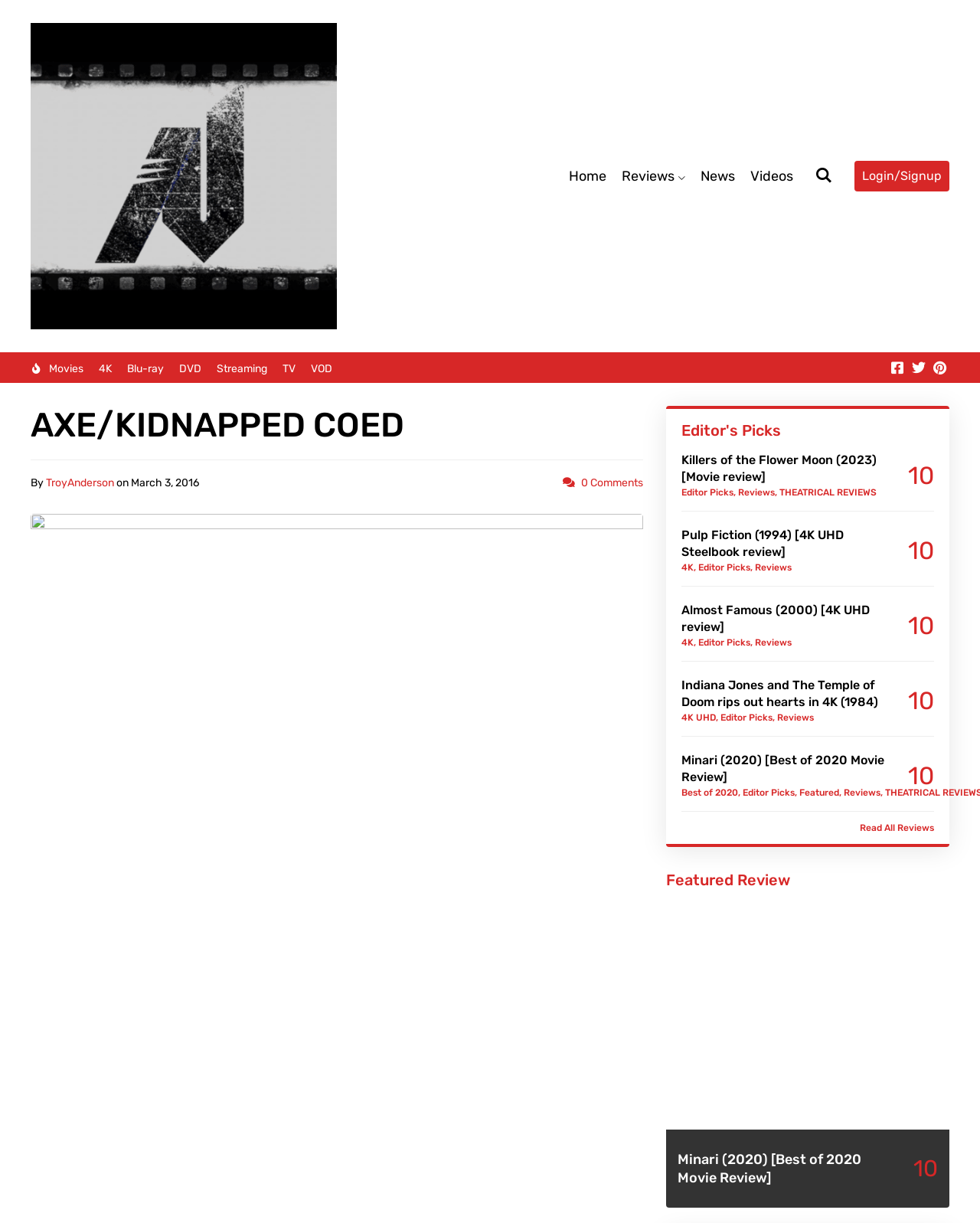Please identify the bounding box coordinates of the region to click in order to complete the task: "Click on Home". The coordinates must be four float numbers between 0 and 1, specified as [left, top, right, bottom].

[0.573, 0.131, 0.627, 0.157]